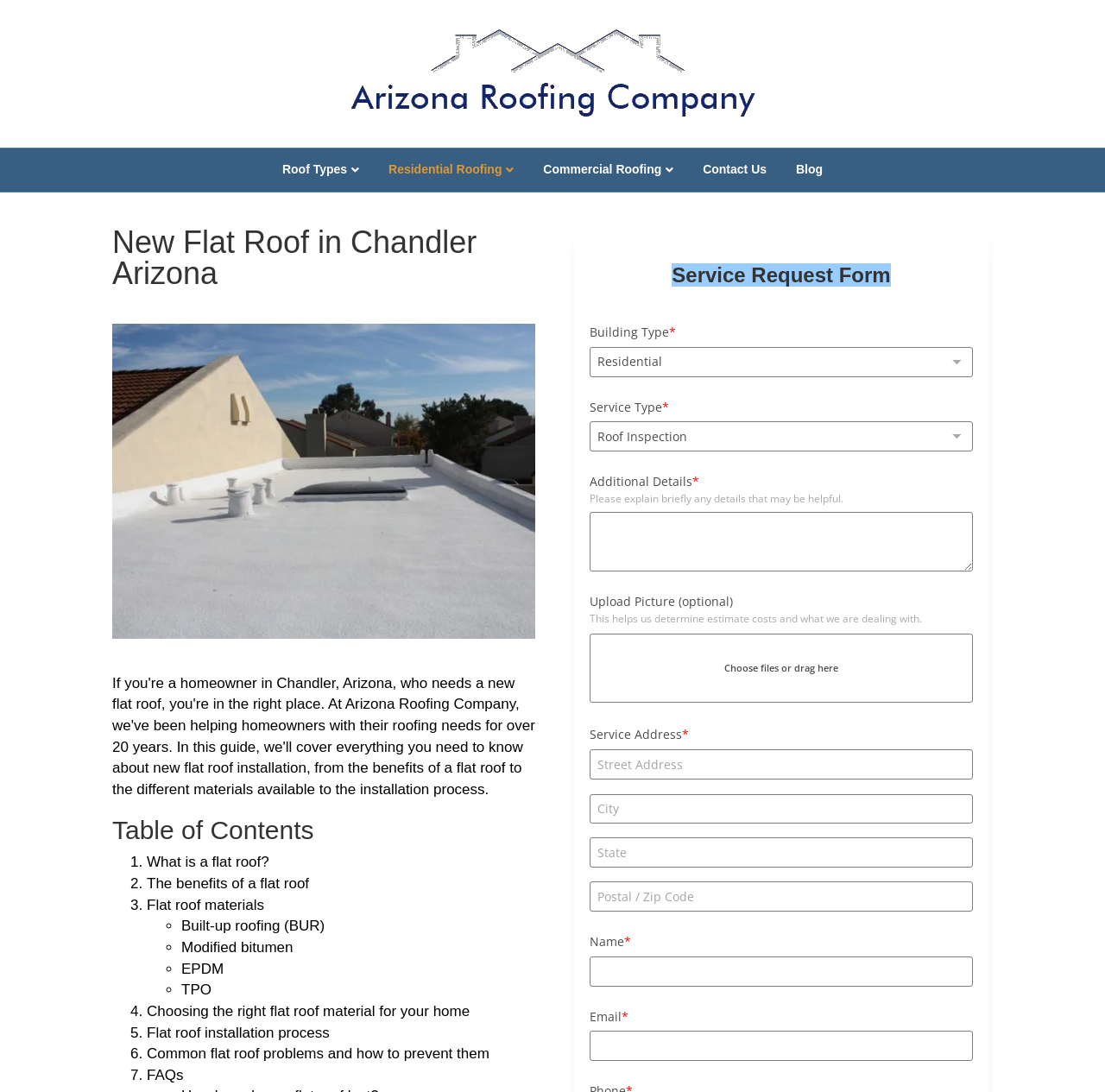Using the provided element description: "Blog", determine the bounding box coordinates of the corresponding UI element in the screenshot.

[0.709, 0.136, 0.756, 0.175]